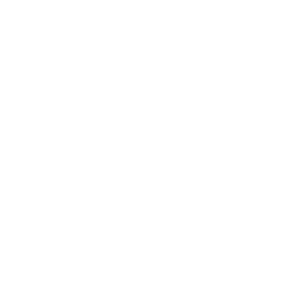Use a single word or phrase to answer the question: 
What is the tone of the image?

Elegant